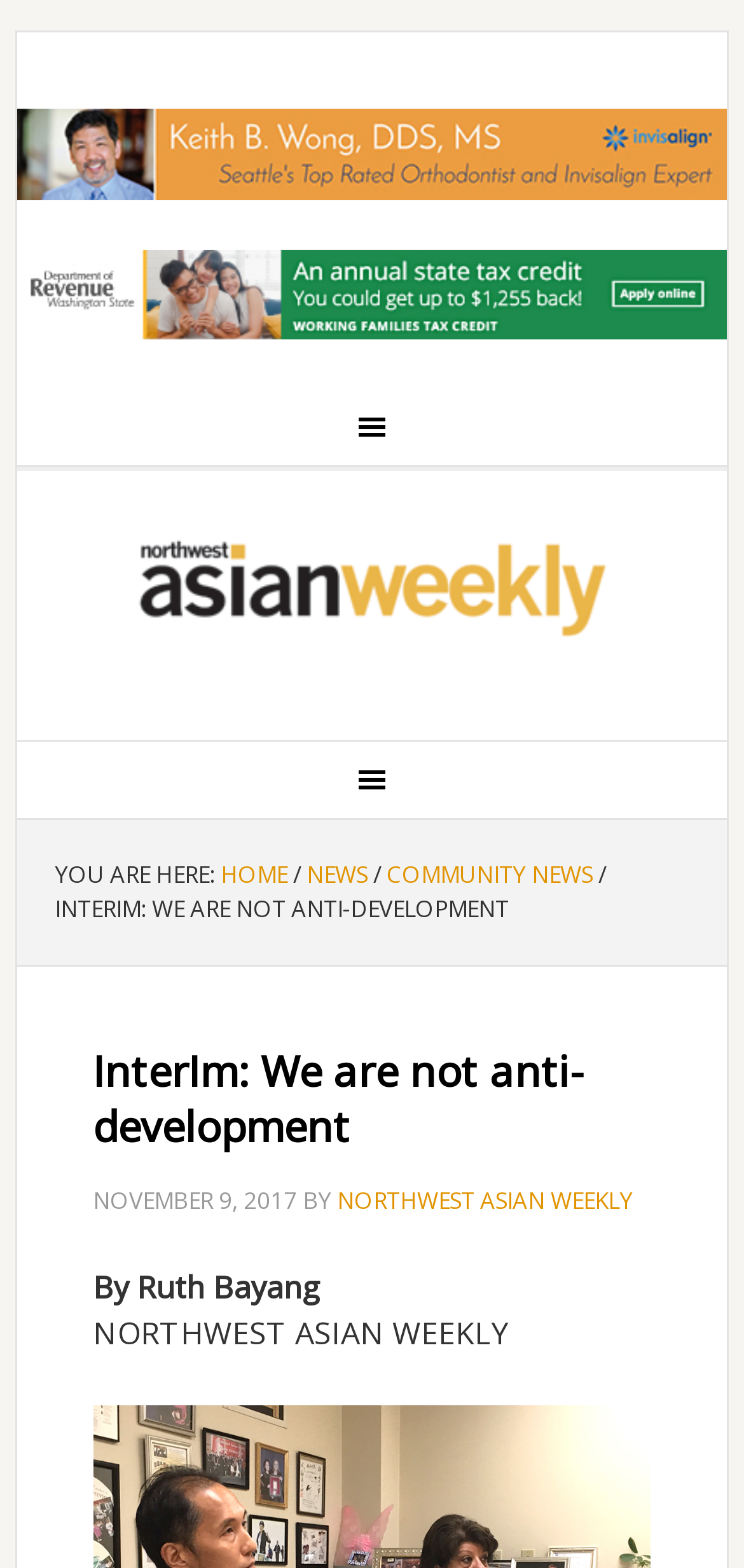Please locate and retrieve the main header text of the webpage.

InterIm: We are not anti-development